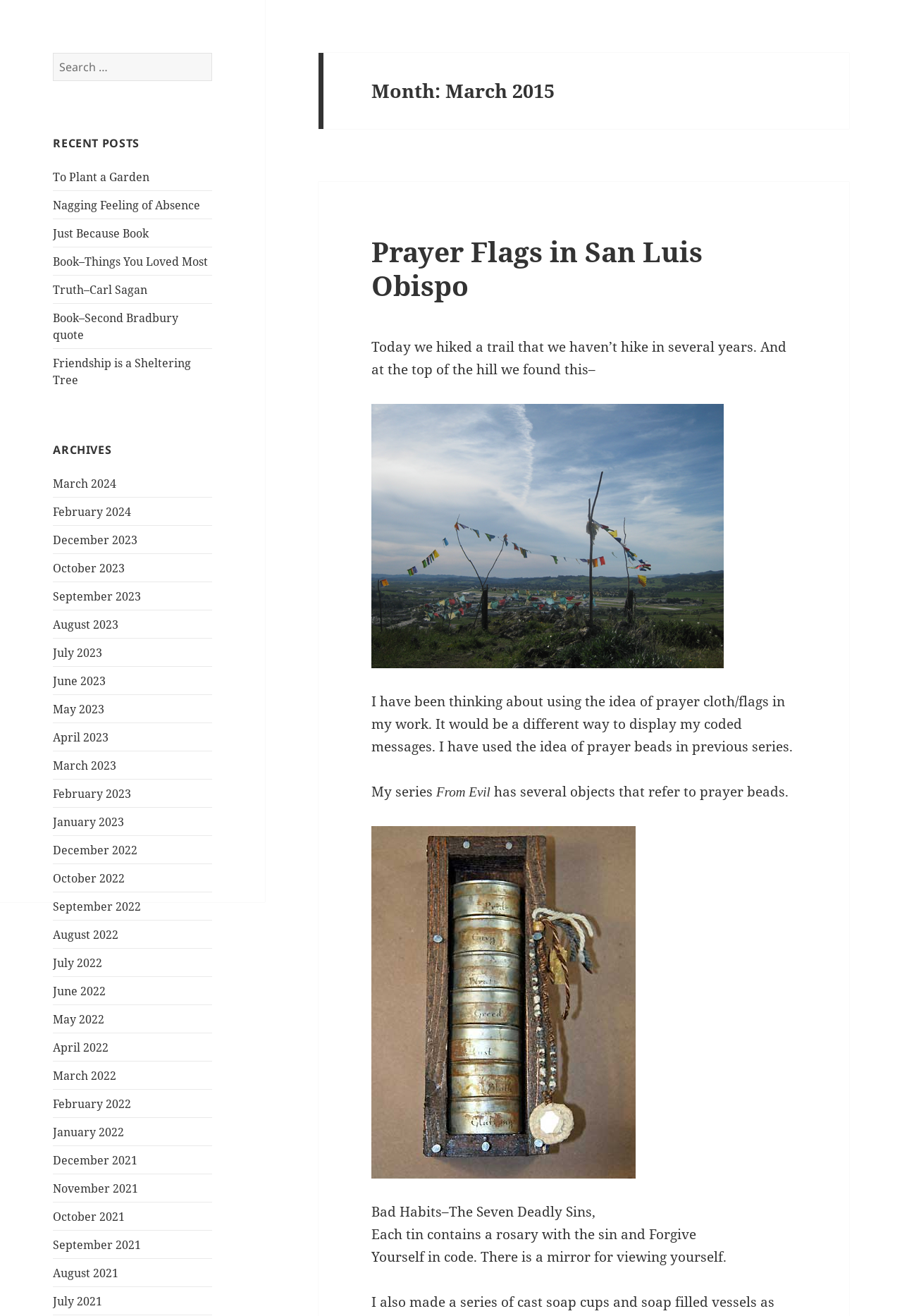Please find the bounding box coordinates of the element's region to be clicked to carry out this instruction: "View recent post 'To Plant a Garden'".

[0.059, 0.128, 0.166, 0.14]